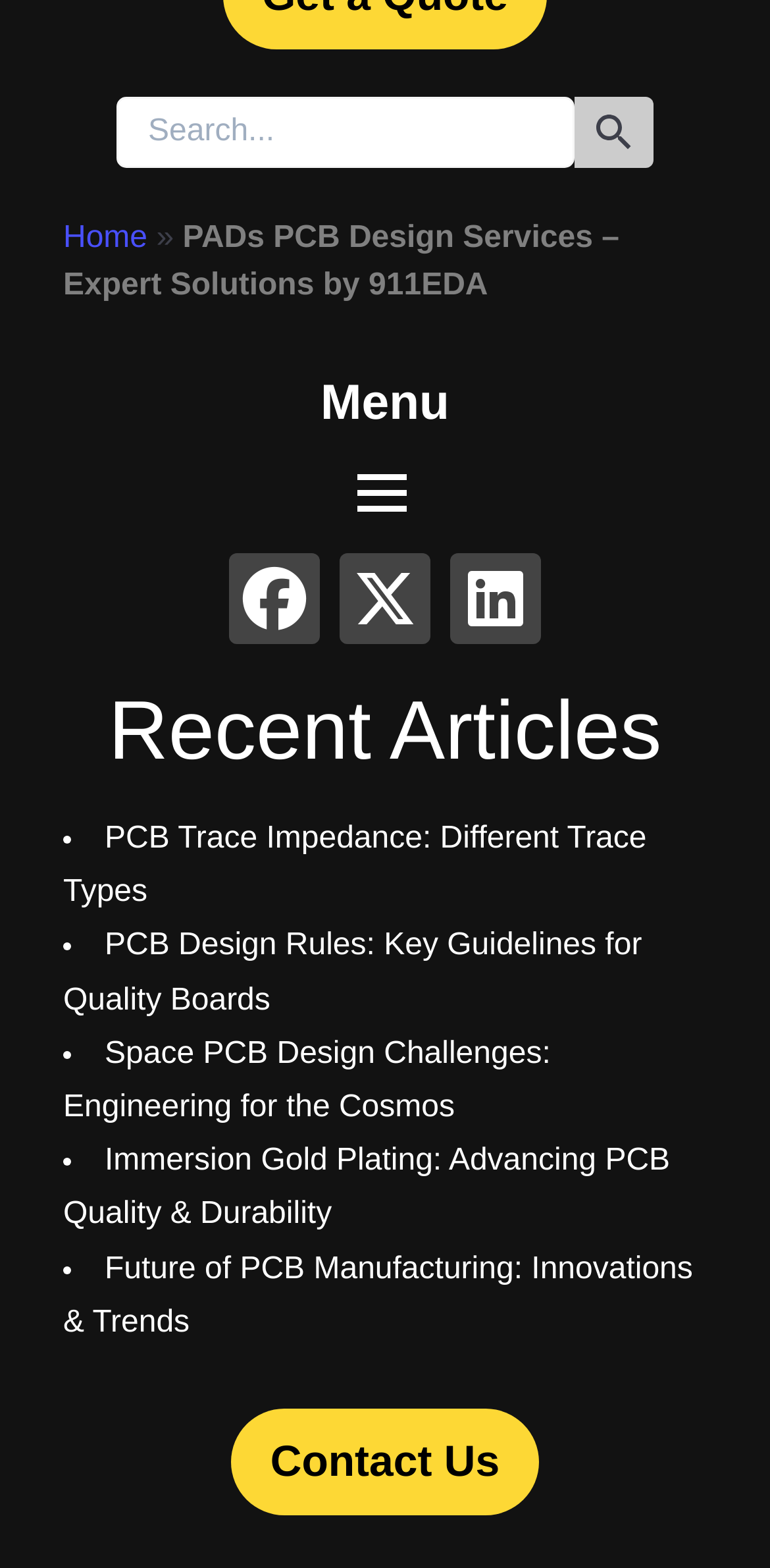Please find the bounding box coordinates of the element's region to be clicked to carry out this instruction: "Visit the manufacturer's website".

None